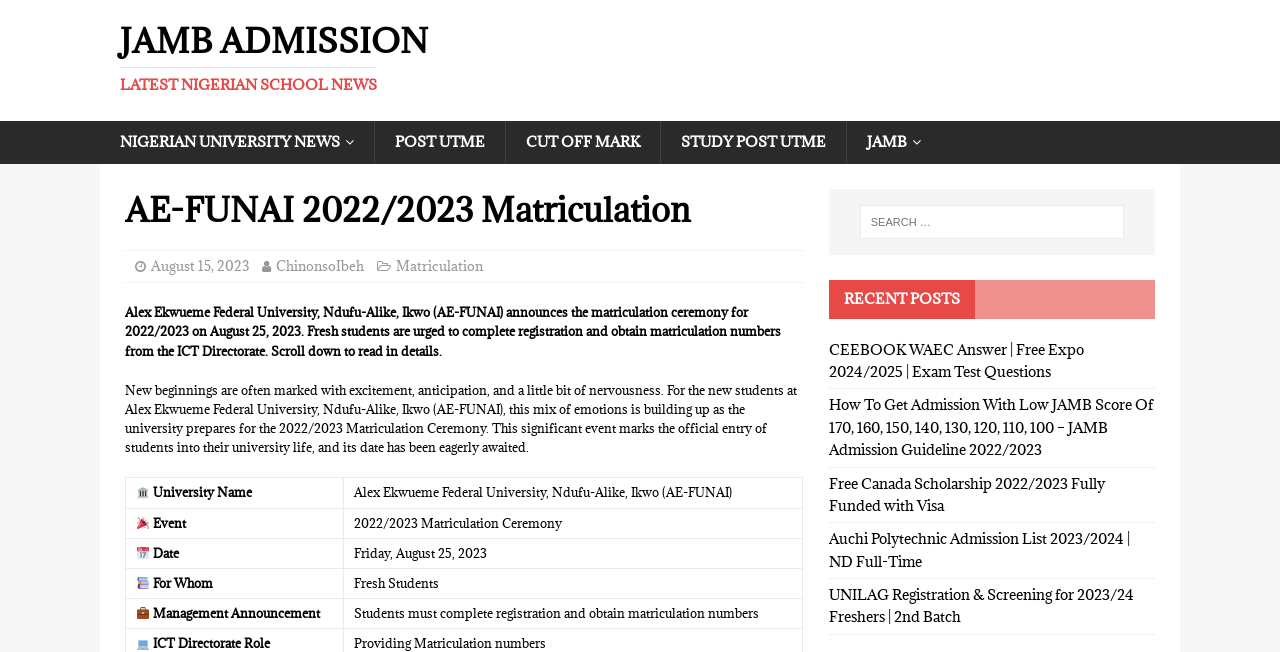Locate the bounding box coordinates of the region to be clicked to comply with the following instruction: "Search for something". The coordinates must be four float numbers between 0 and 1, in the form [left, top, right, bottom].

[0.647, 0.29, 0.902, 0.392]